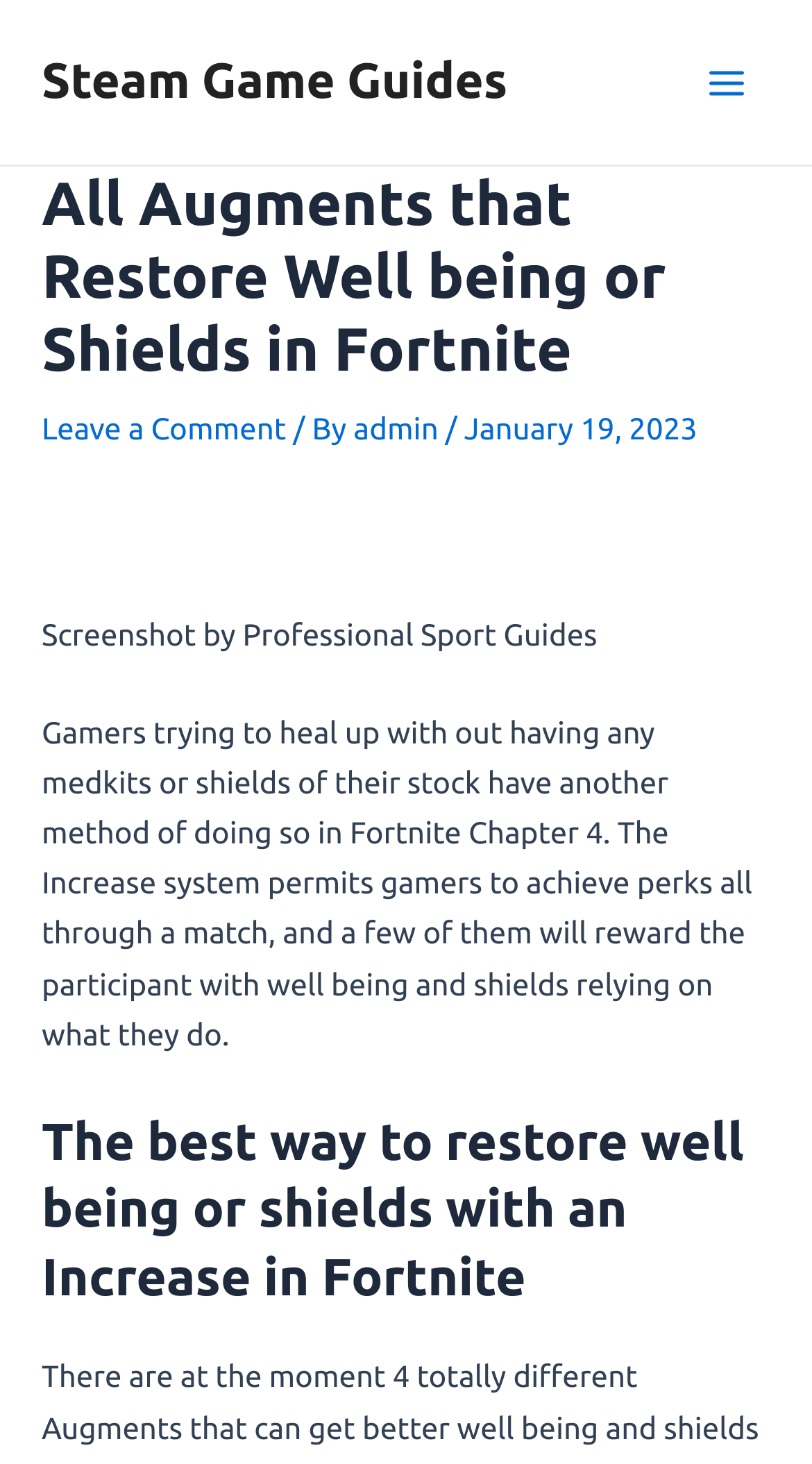Please examine the image and provide a detailed answer to the question: What is the source of the screenshot?

The webpage mentions 'Screenshot by Professional Sport Guides' which suggests that the source of the screenshot is Professional Sport Guides.